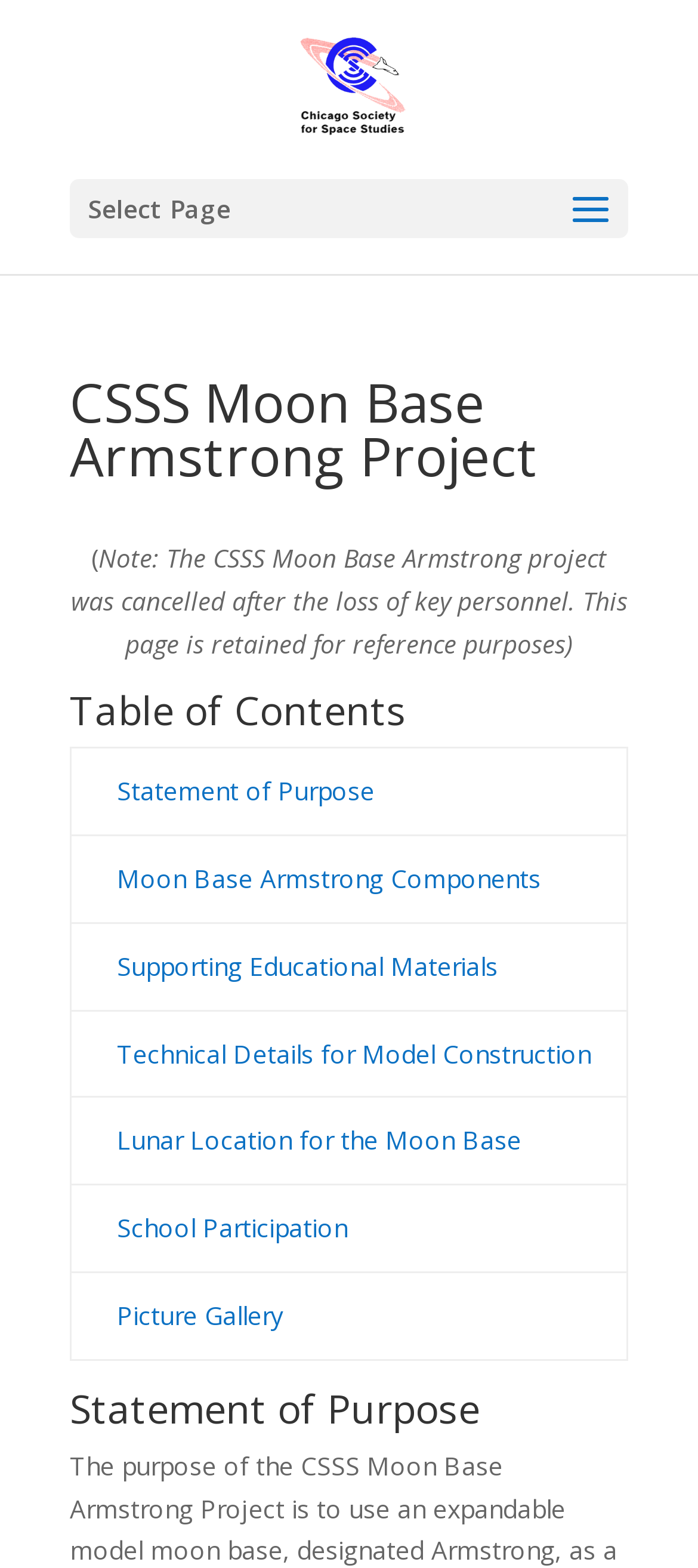What is the second item in the table of contents?
Look at the image and construct a detailed response to the question.

I found the answer by looking at the table of contents, which is located below the heading 'Table of Contents'. I looked at the second row of the table and found that the second item is 'Moon Base Armstrong Components'.